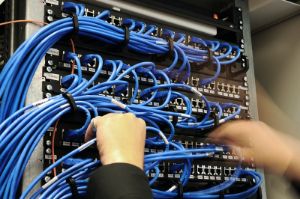What is the purpose of the rows of ports in the backdrop?
Use the image to give a comprehensive and detailed response to the question.

The rows of neatly arranged ports in the backdrop of the image are part of the technological setup that facilitates data transmission, highlighting the critical role of network management in maintaining efficient and reliable communications within an organization.